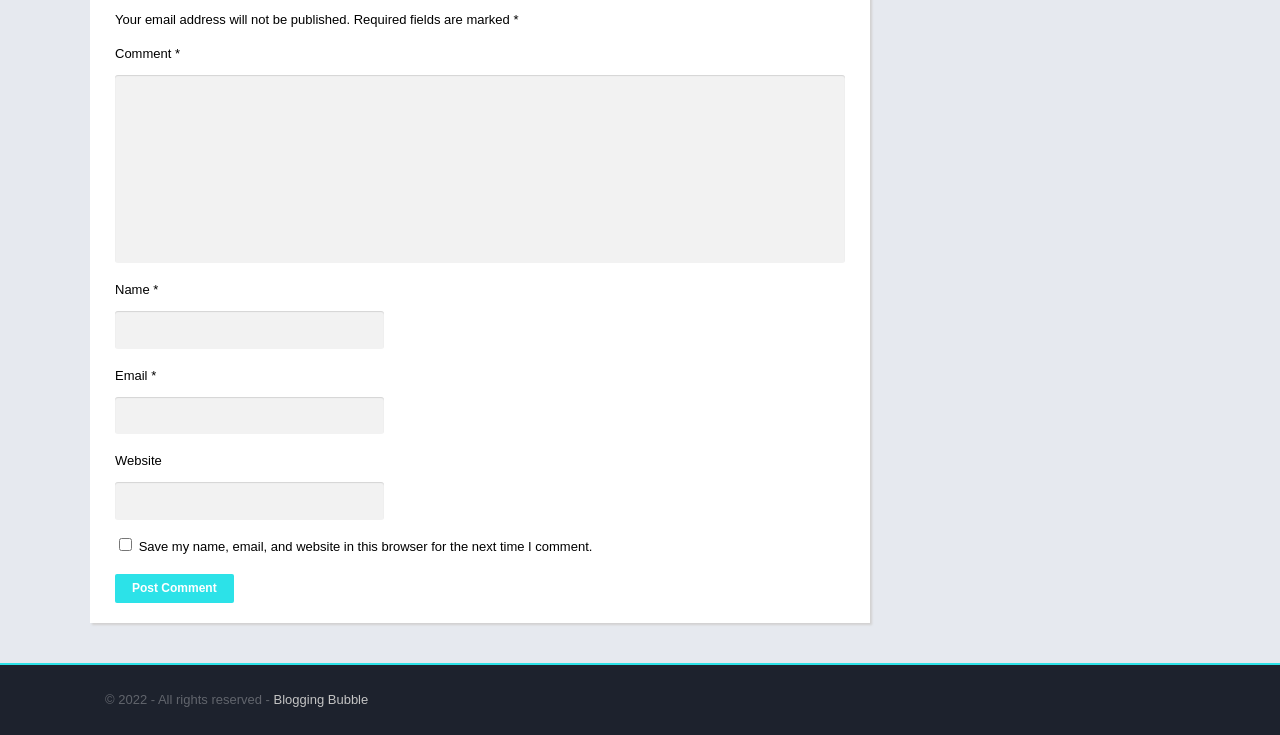Given the following UI element description: "HIPAA & Health Information Technology", find the bounding box coordinates in the webpage screenshot.

None